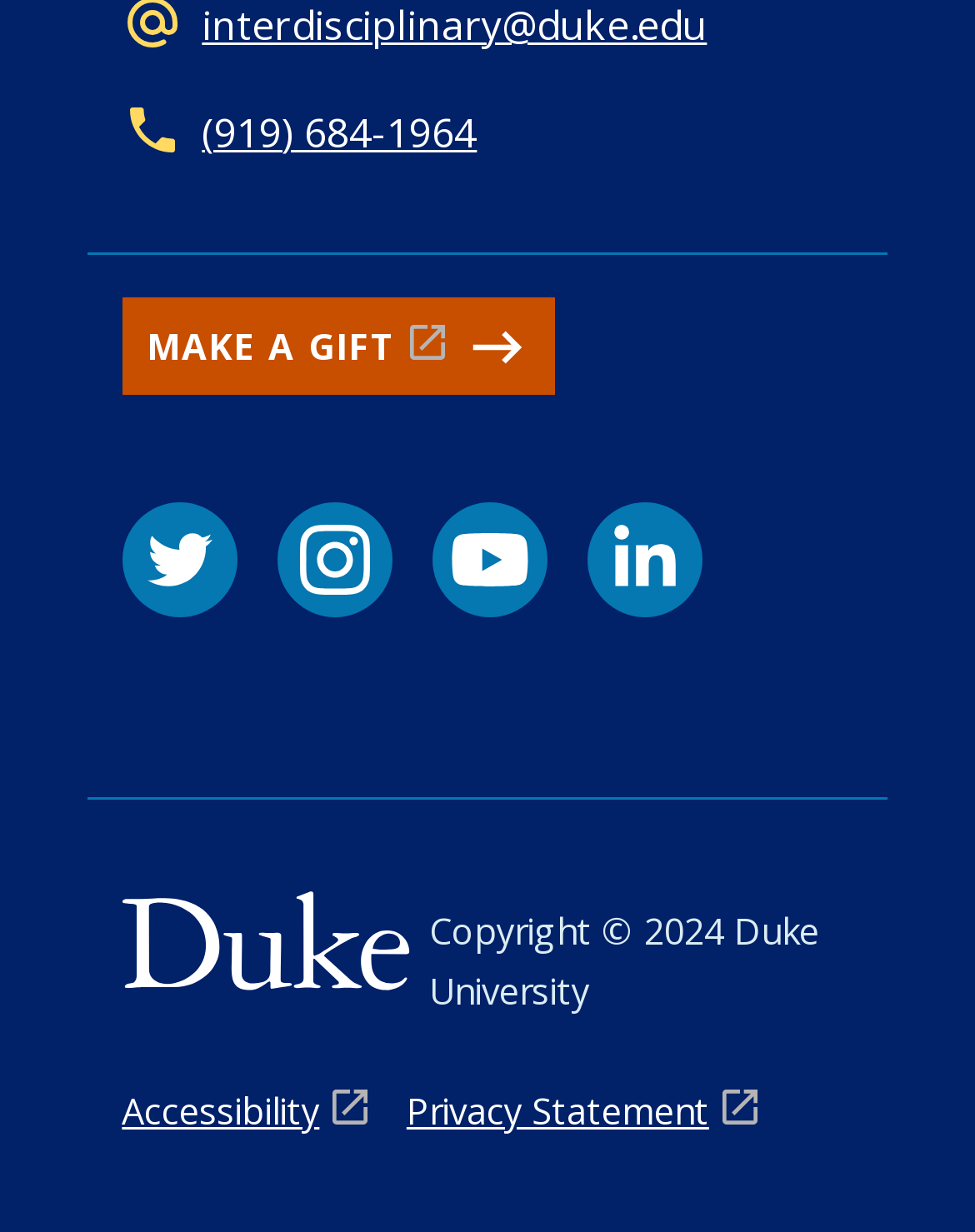How many links are there at the bottom of the webpage?
Refer to the image and provide a concise answer in one word or phrase.

3